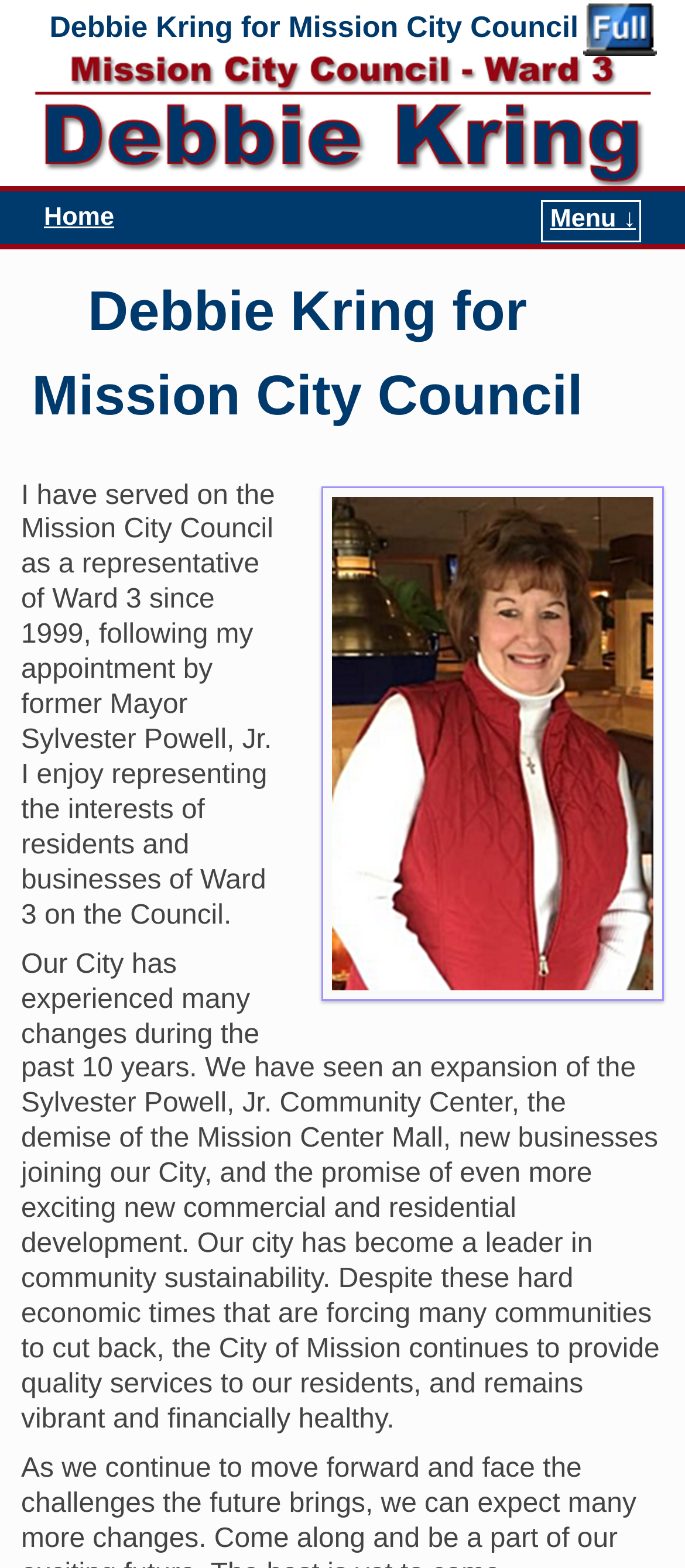What is the name of the community center mentioned on the webpage?
Using the image as a reference, give an elaborate response to the question.

The webpage mentions the expansion of the Sylvester Powell, Jr. Community Center, indicating that it is a community center in Mission City.